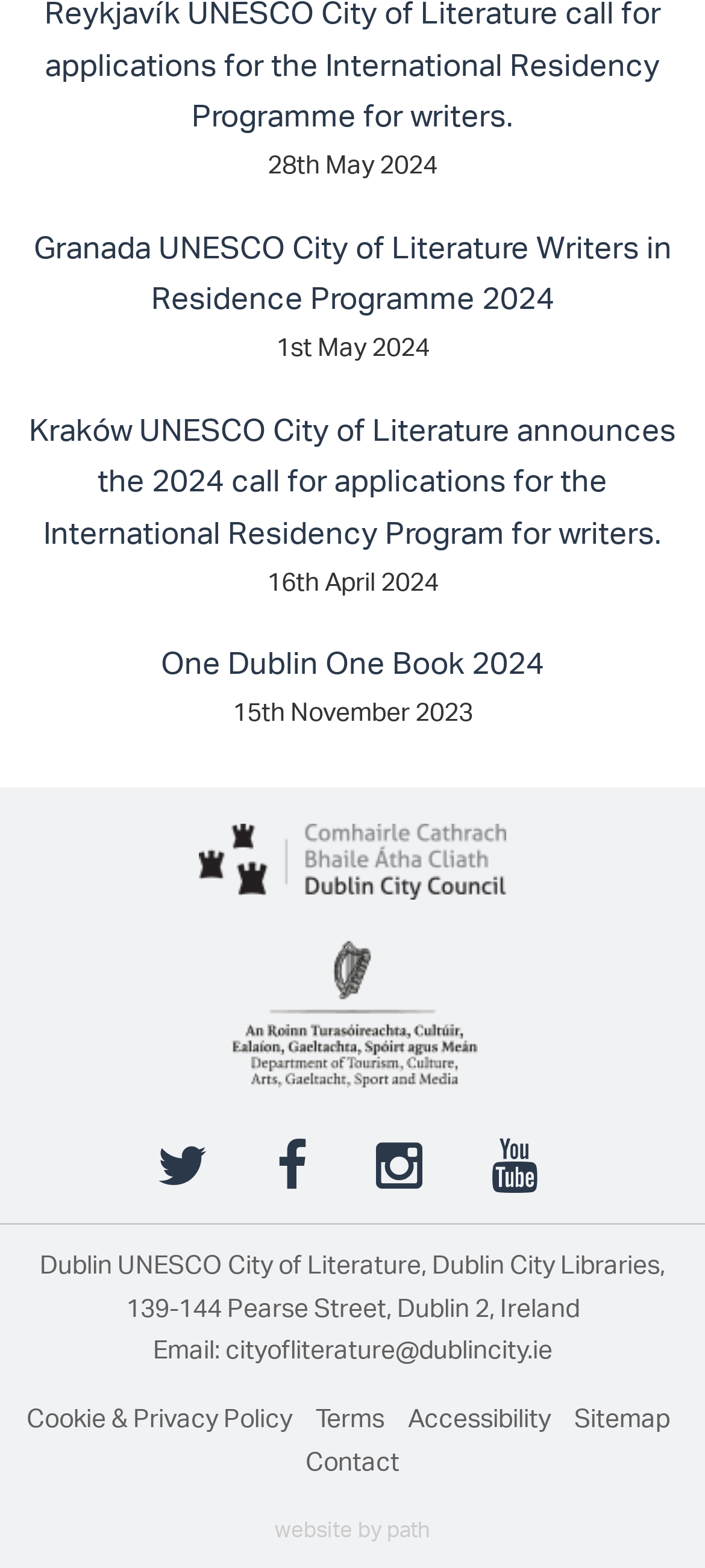Review the image closely and give a comprehensive answer to the question: How many social media platforms are linked?

I counted the number of social media platforms linked in the footer section, which includes Twitter, Facebook, Instagram, and YouTube.